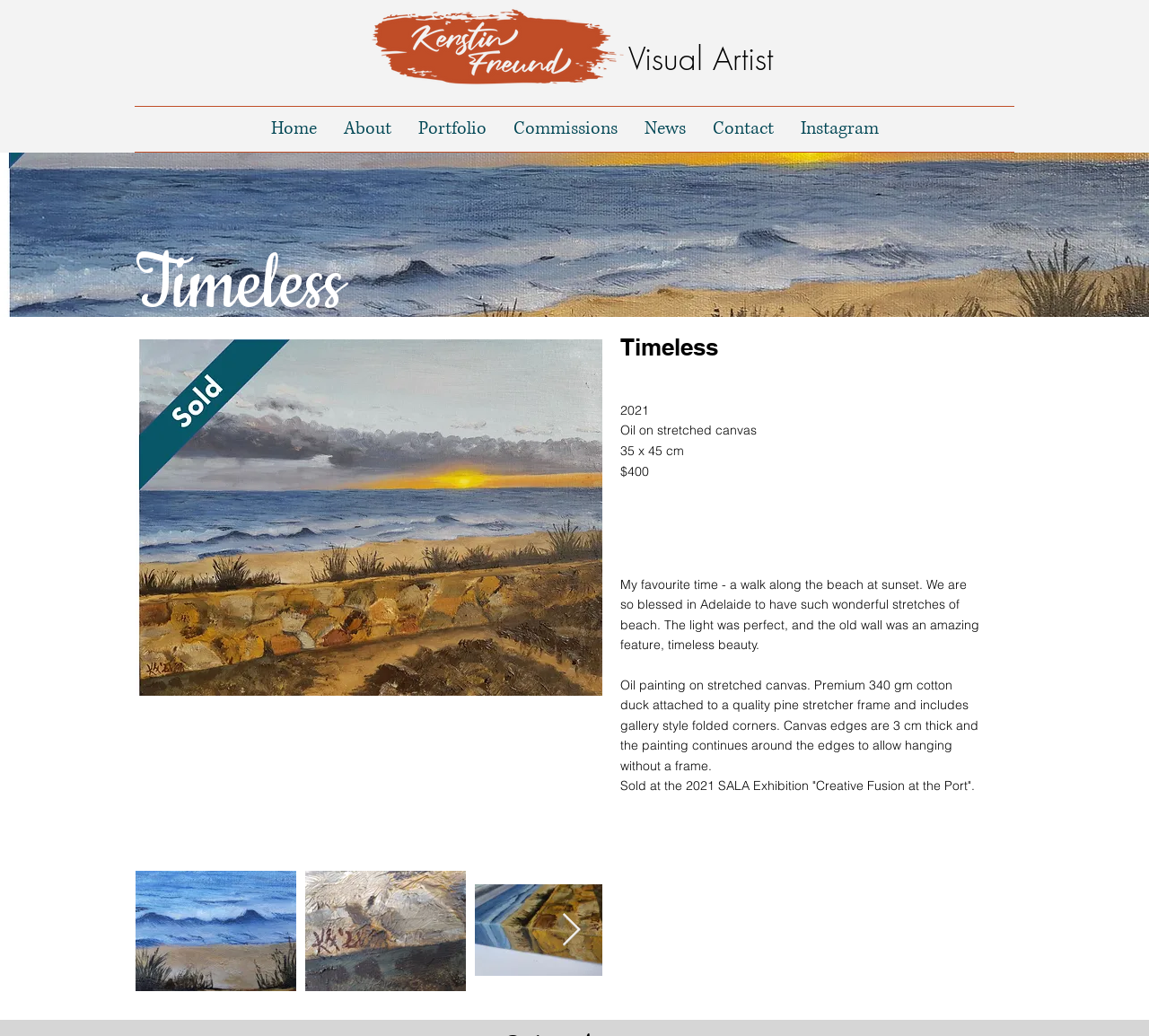Provide an in-depth caption for the contents of the webpage.

The webpage is about a visual artist, with a prominent heading "Visual Artist" at the top center of the page. Below this heading, there is a logo image "Kerstin-Freund_Logo_Orange_Hollow.png" on the left side, and a navigation menu "Site" on the right side, containing links to "Home", "About", "Portfolio", "Commissions", "News", "Contact", and "Instagram".

The main content of the page is focused on a specific artwork, "Timeless", which is an oil painting on stretched canvas created in 2021. The artwork's details are presented in a section below the navigation menu, with a heading "Timeless" and a slideshow gallery featuring an image of the artwork. Below the gallery, there are several lines of text describing the artwork, including its size, price, and a brief description of the inspiration behind the piece.

To the right of the artwork's details, there is a section with several buttons, likely for navigating through a collection of artworks. At the very bottom of the page, there are three more buttons, possibly for controlling the slideshow gallery.

Overall, the webpage is dedicated to showcasing the artwork "Timeless" and providing its details, with a clean and organized layout that makes it easy to navigate and focus on the artwork.